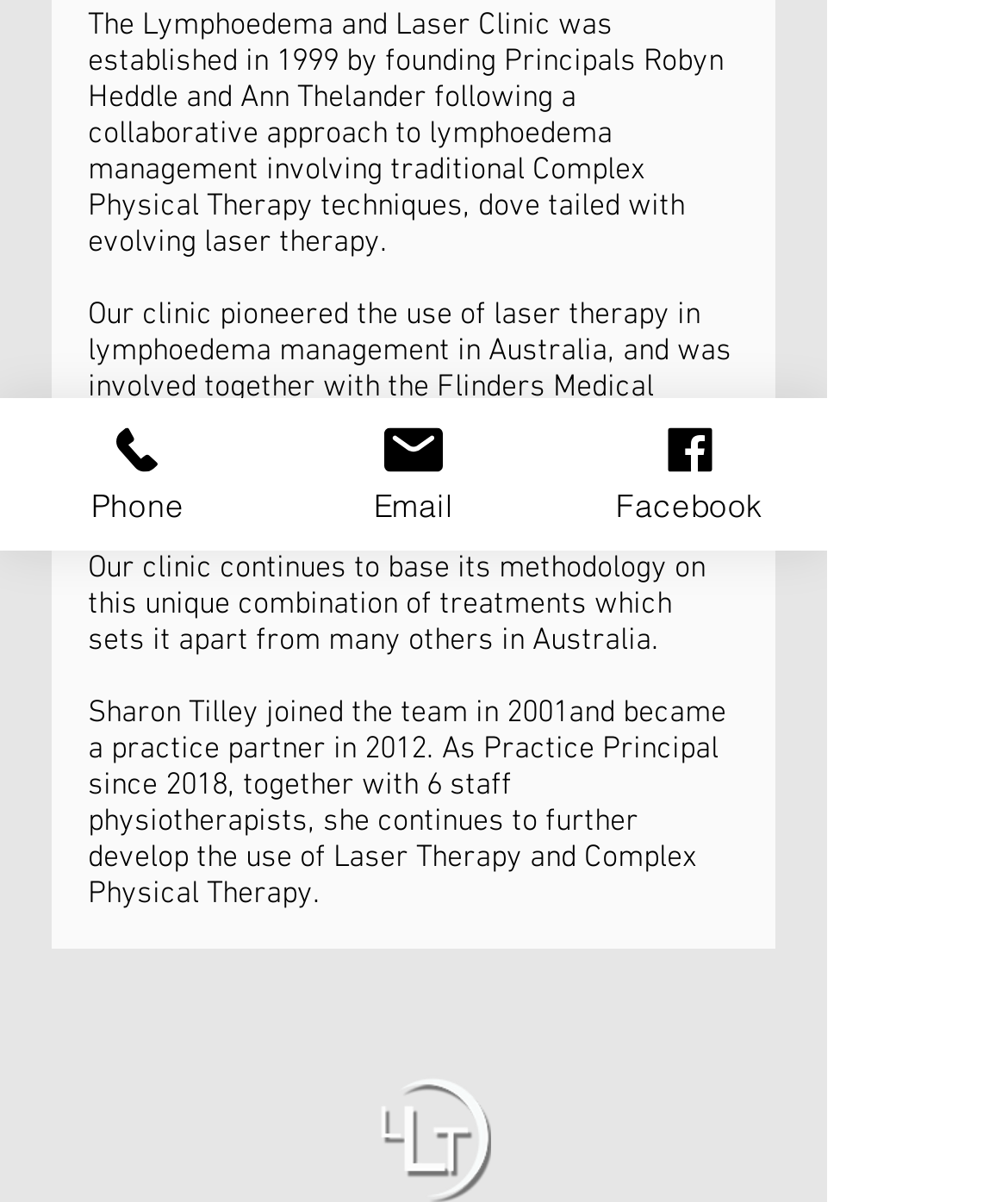Identify the bounding box coordinates for the UI element mentioned here: "Facebook". Provide the coordinates as four float values between 0 and 1, i.e., [left, top, right, bottom].

[0.547, 0.331, 0.821, 0.458]